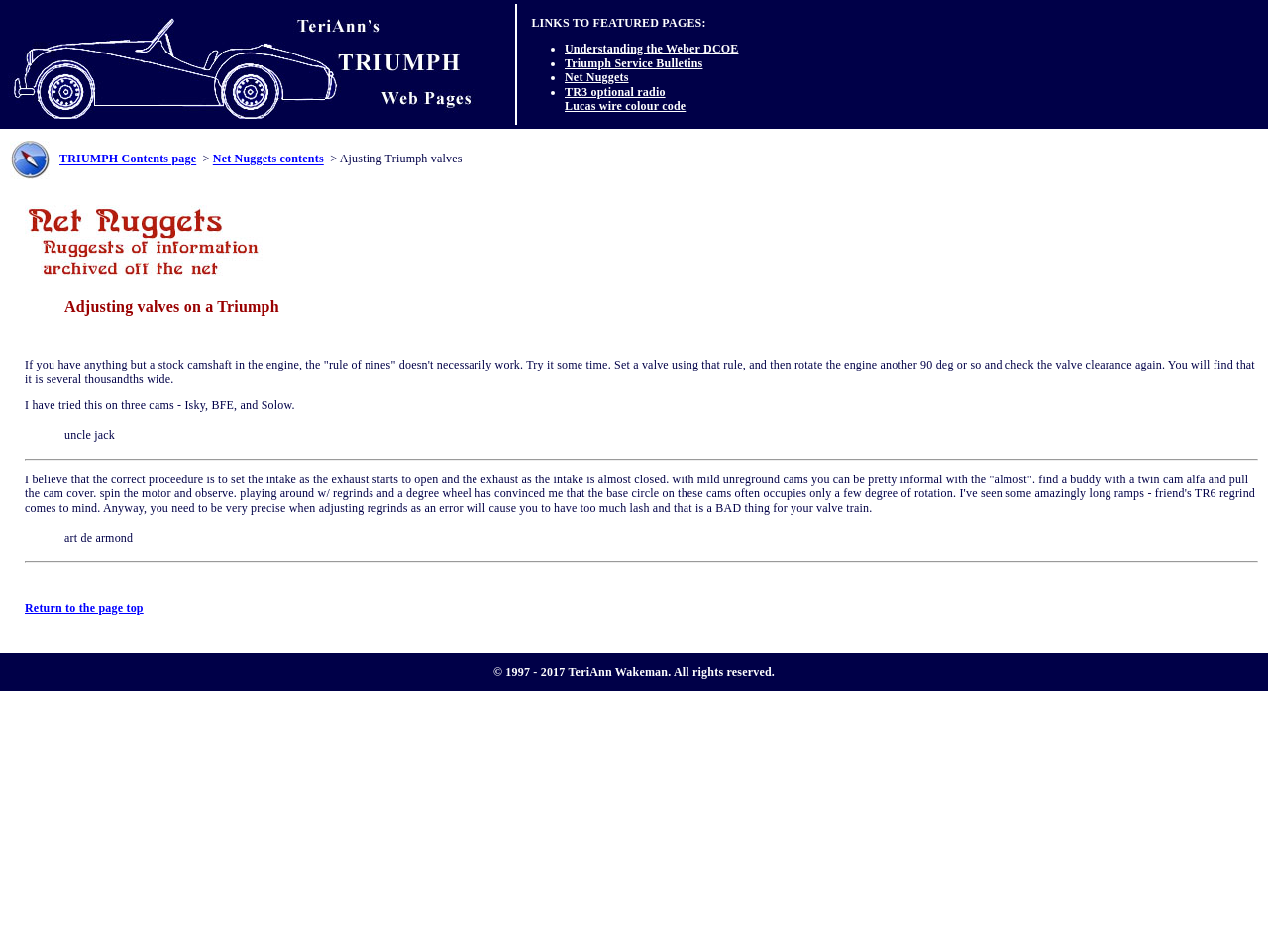Please analyze the image and provide a thorough answer to the question:
What is the topic of the webpage?

Based on the webpage content, it appears to be discussing adjusting Triumph valves, specifically on a TR3 model. The webpage provides information and guidance on how to properly adjust the valves, including the importance of precision and the potential consequences of errors.